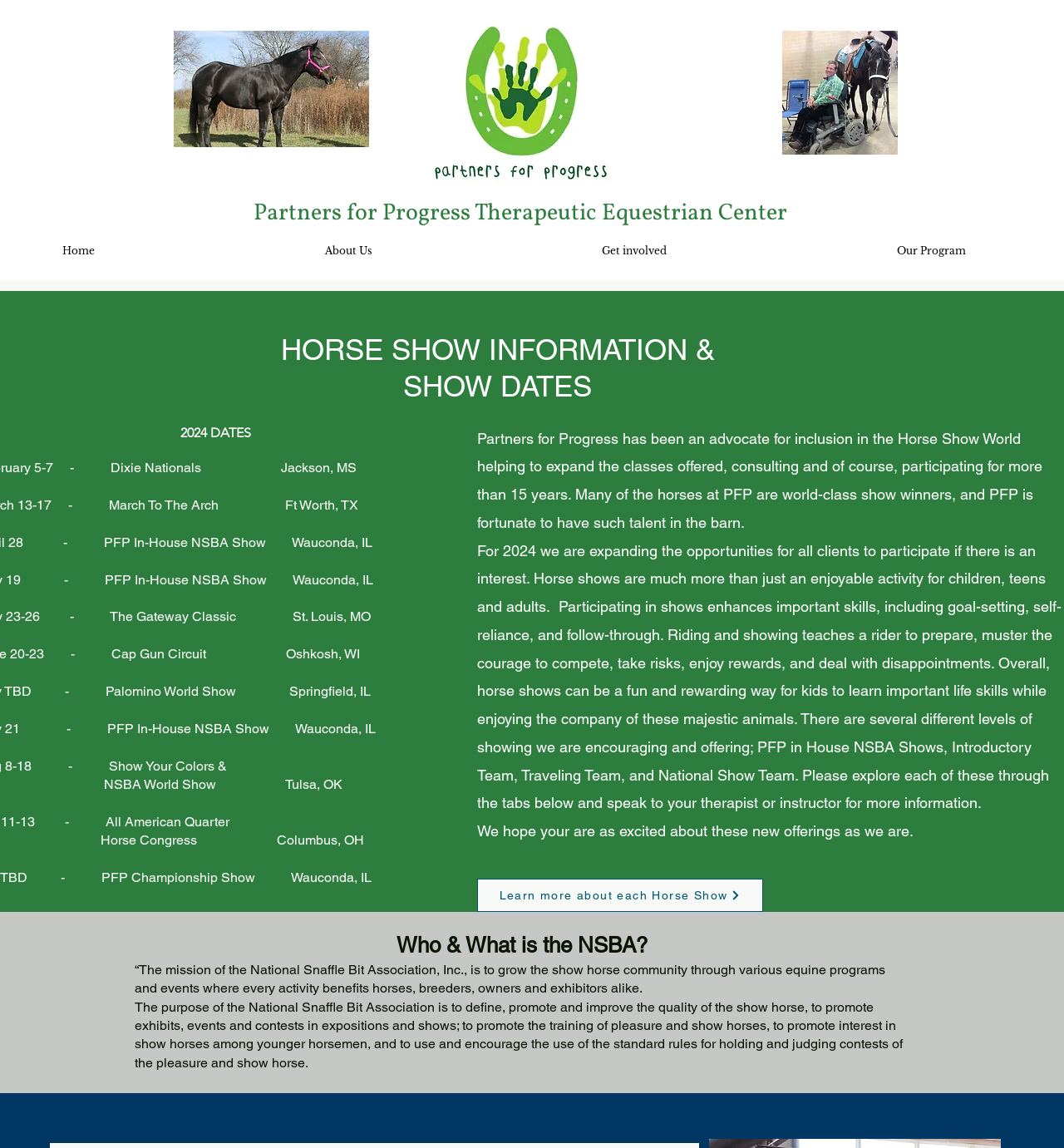What is the name of the organization mentioned?
Provide a one-word or short-phrase answer based on the image.

National Snaffle Bit Association